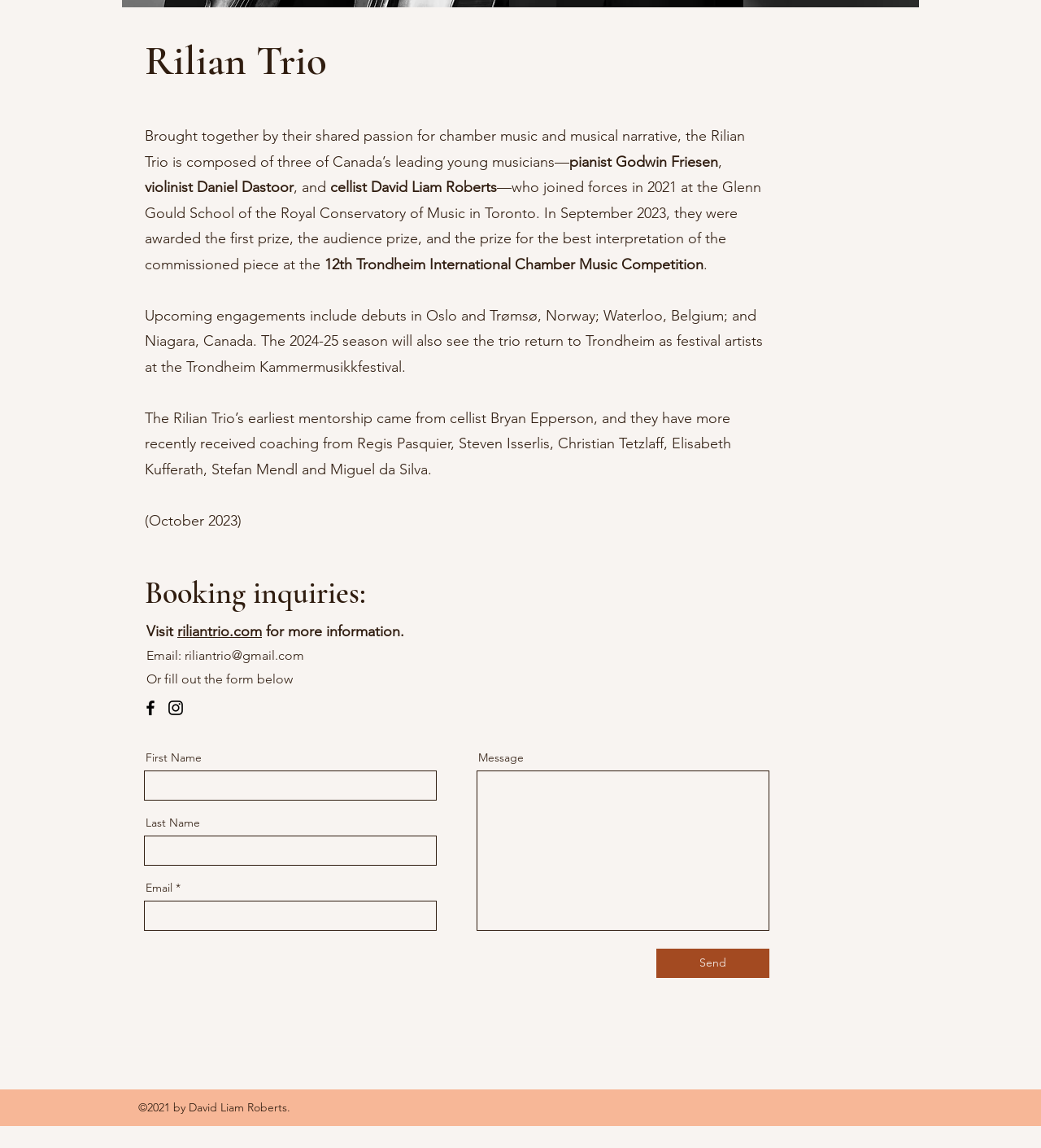Provide the bounding box coordinates of the HTML element described as: "parent_node: Message". The bounding box coordinates should be four float numbers between 0 and 1, i.e., [left, top, right, bottom].

[0.458, 0.671, 0.739, 0.81]